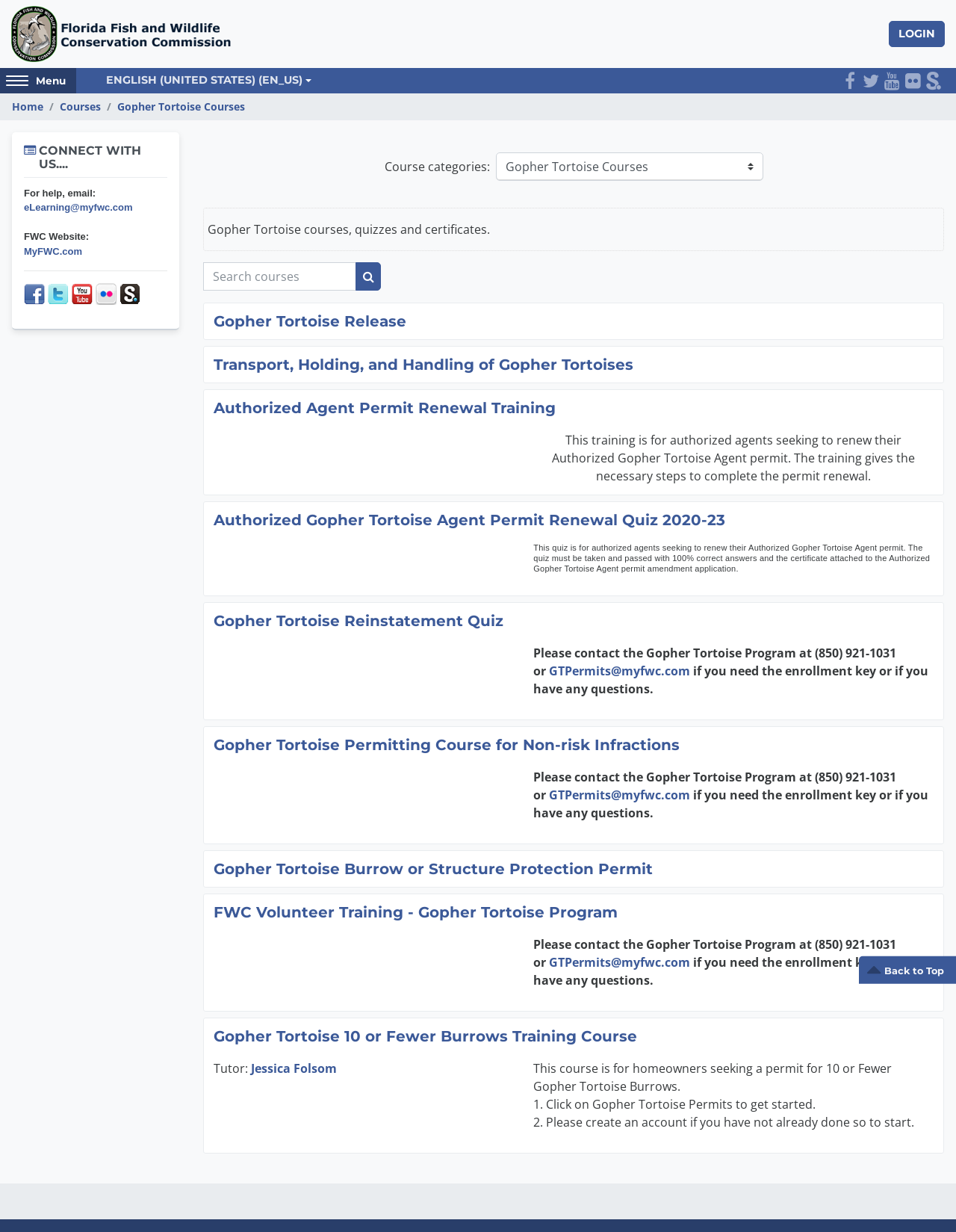Provide the bounding box coordinates of the HTML element this sentence describes: "Gopher Tortoise Release".

[0.223, 0.254, 0.984, 0.268]